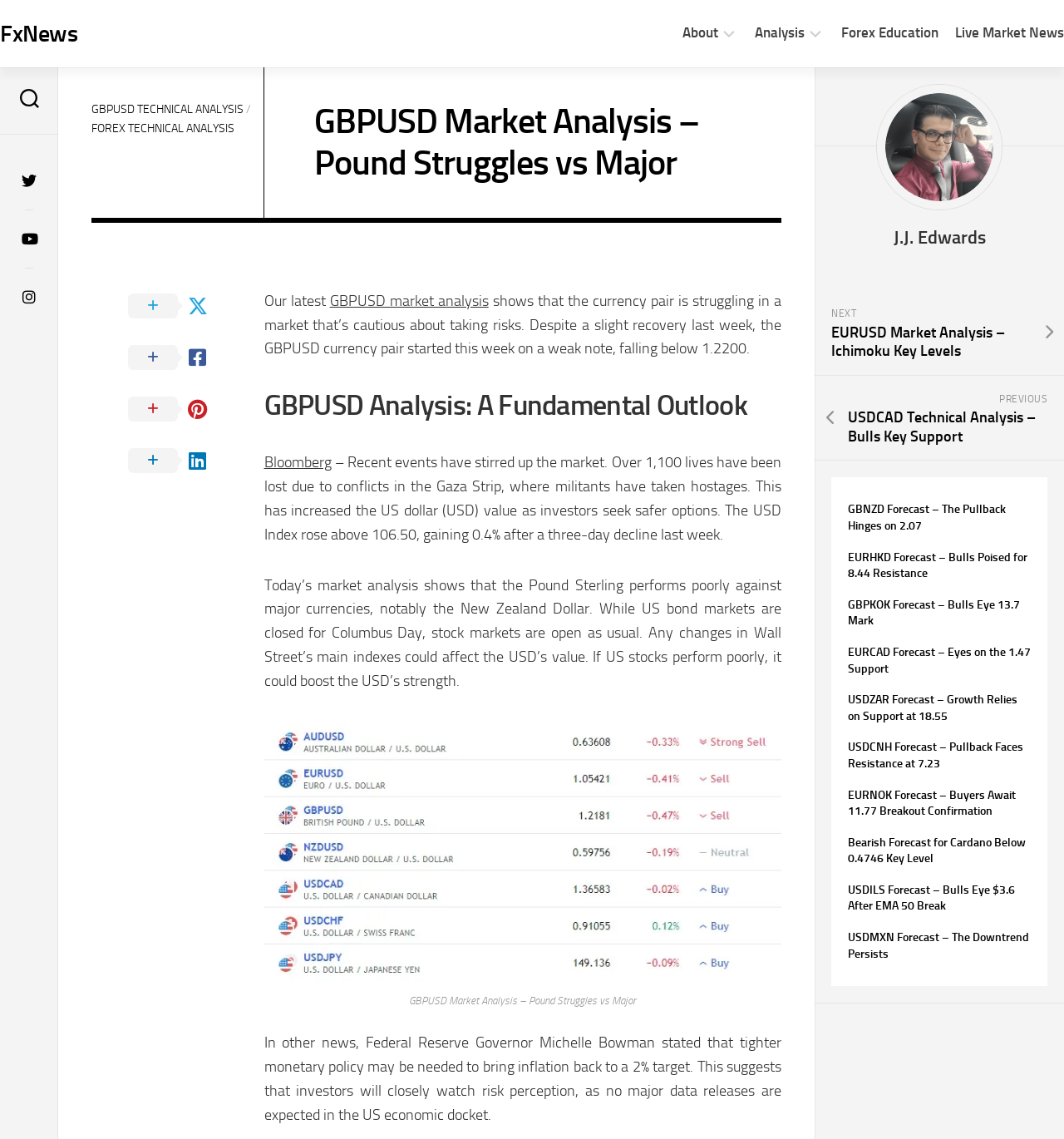Find the bounding box of the web element that fits this description: "About FxNews".

[0.61, 0.062, 0.641, 0.101]